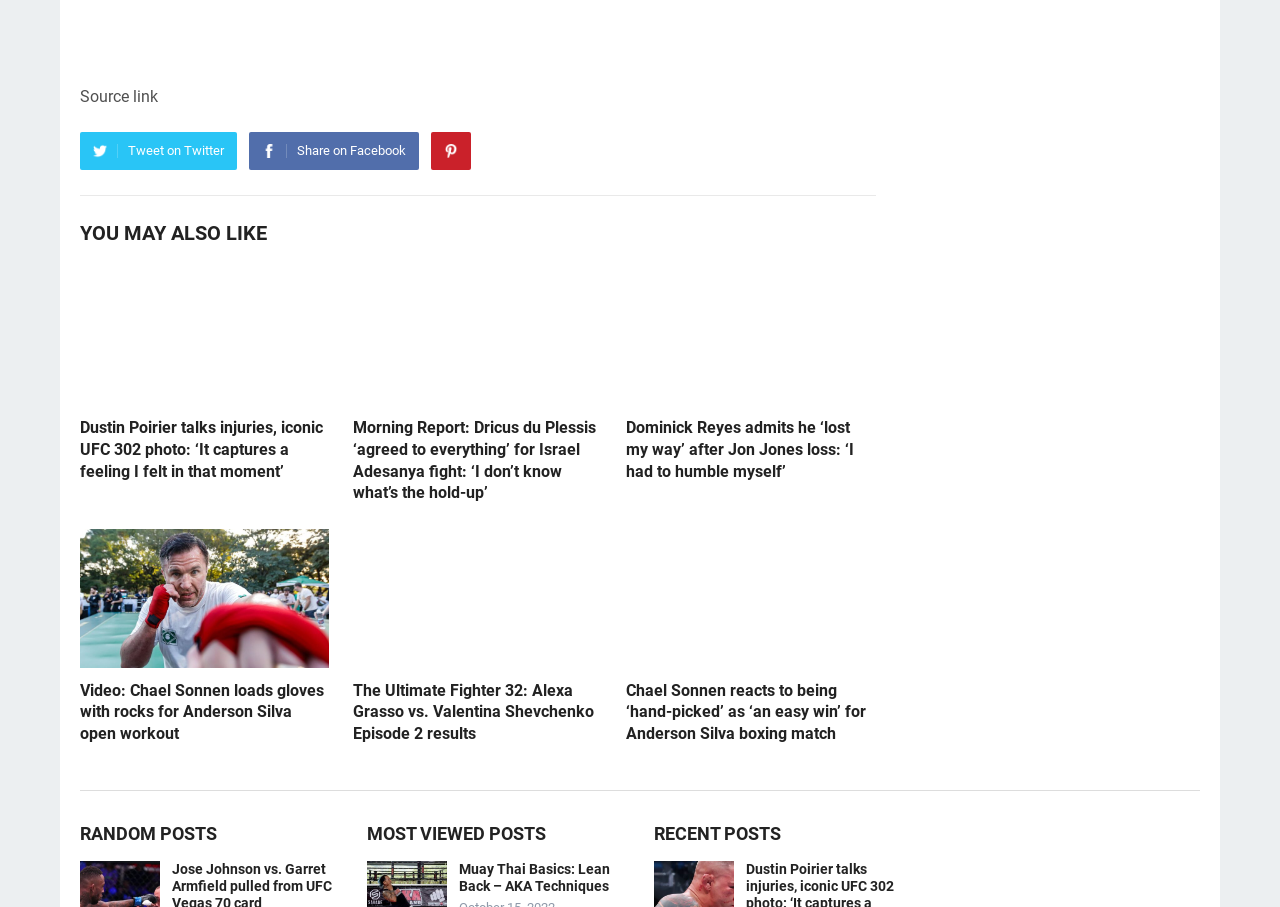Use a single word or phrase to answer the question: What type of content is displayed in the 'YOU MAY ALSO LIKE' section?

News articles